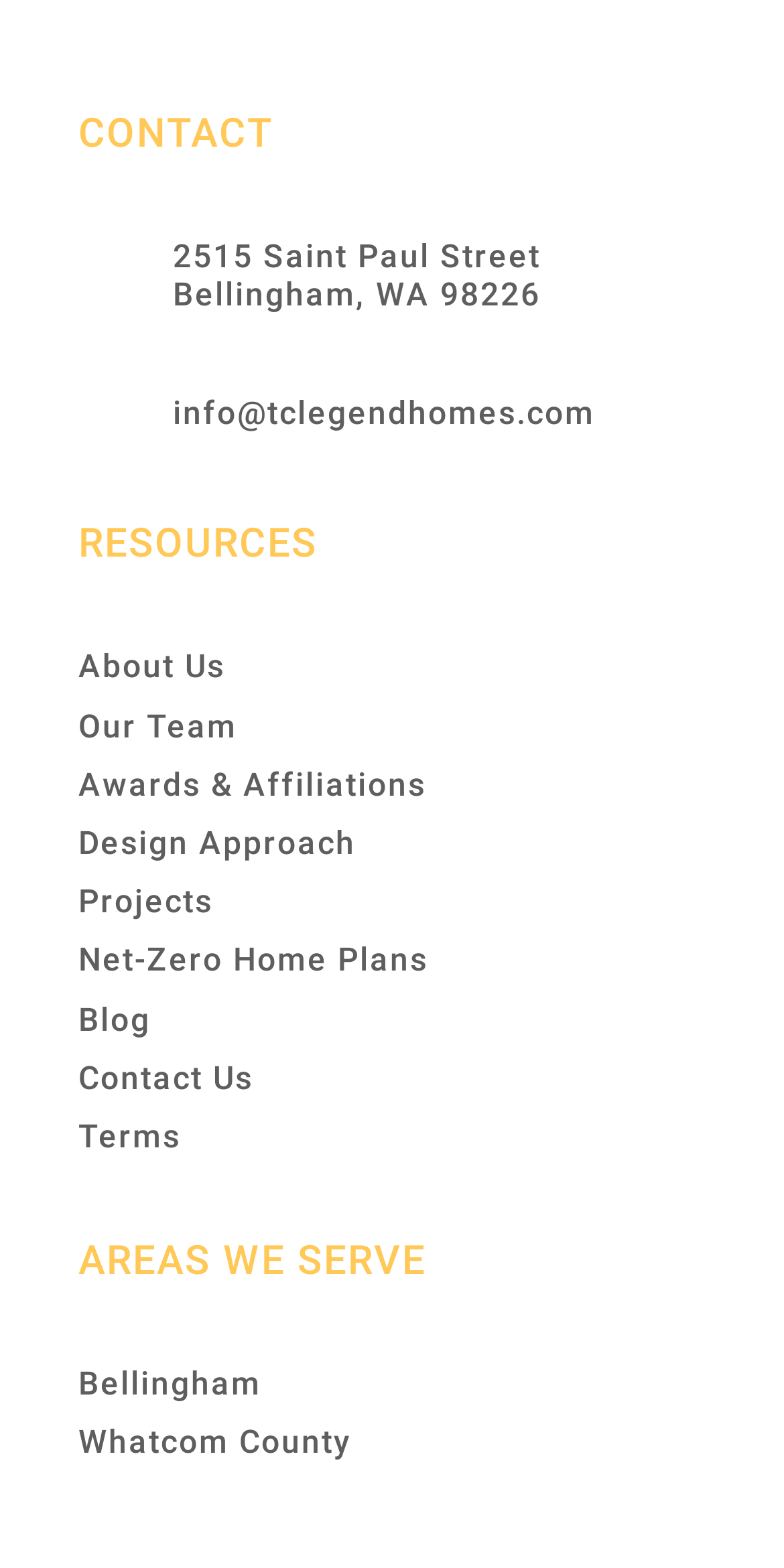Determine the bounding box for the described UI element: "Bookings & Advice".

None